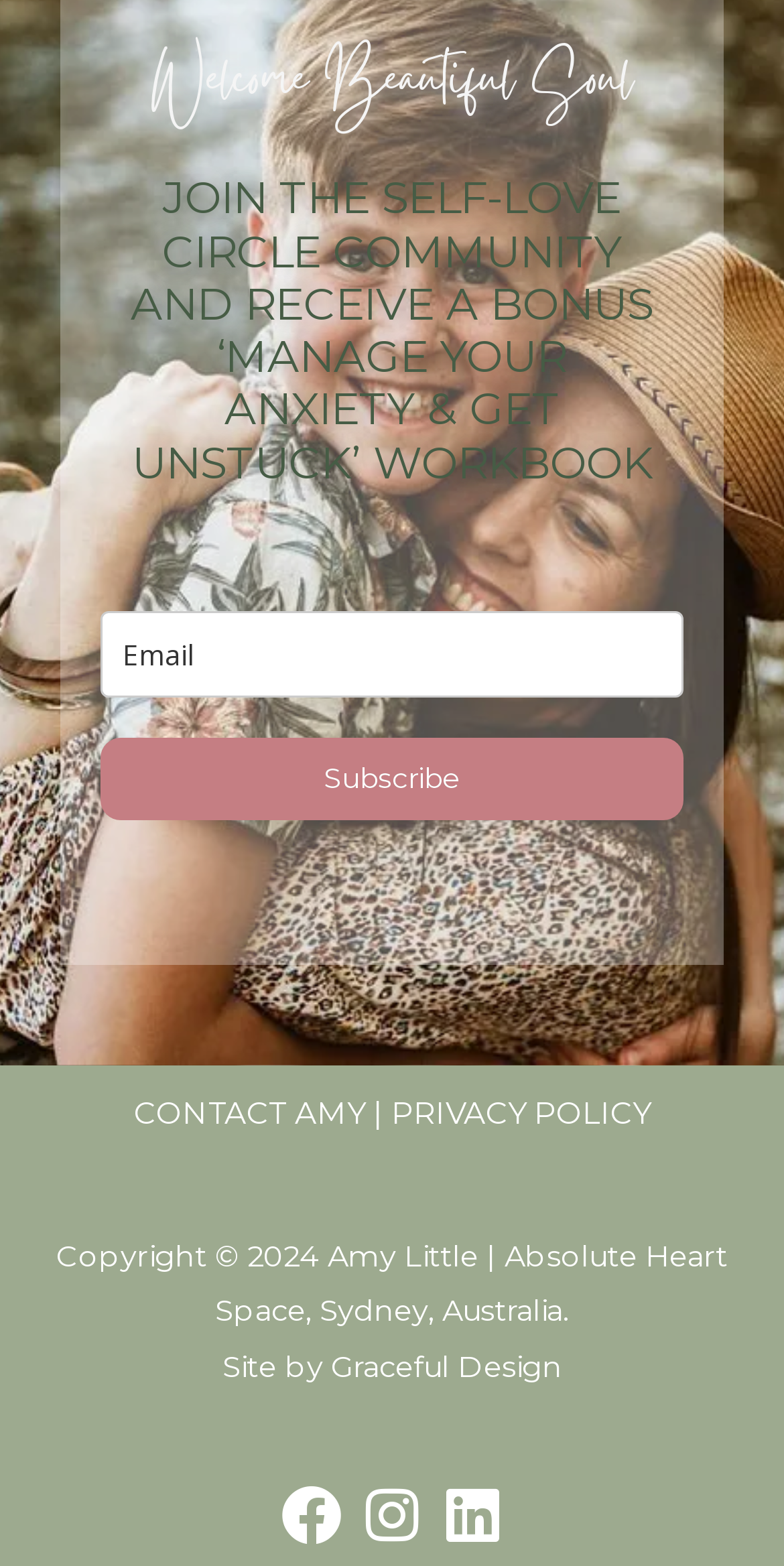Please find the bounding box coordinates (top-left x, top-left y, bottom-right x, bottom-right y) in the screenshot for the UI element described as follows: Subscribe

[0.128, 0.471, 0.872, 0.523]